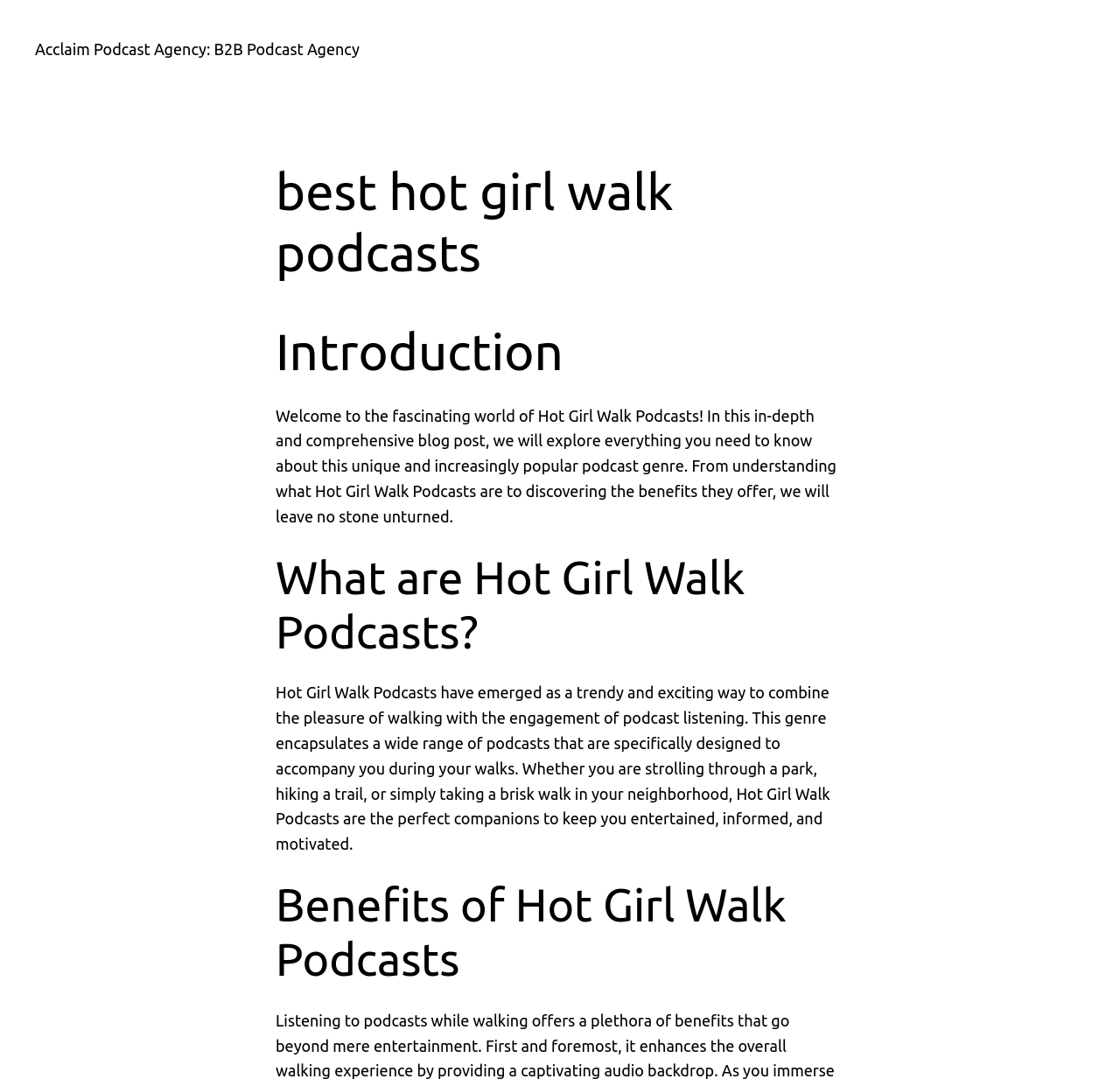Please analyze the image and provide a thorough answer to the question:
What are the benefits of Hot Girl Walk Podcasts?

As mentioned in the static text, Hot Girl Walk Podcasts are designed to keep you entertained, informed, and motivated during your walks, making them a great companion for your outdoor activities.